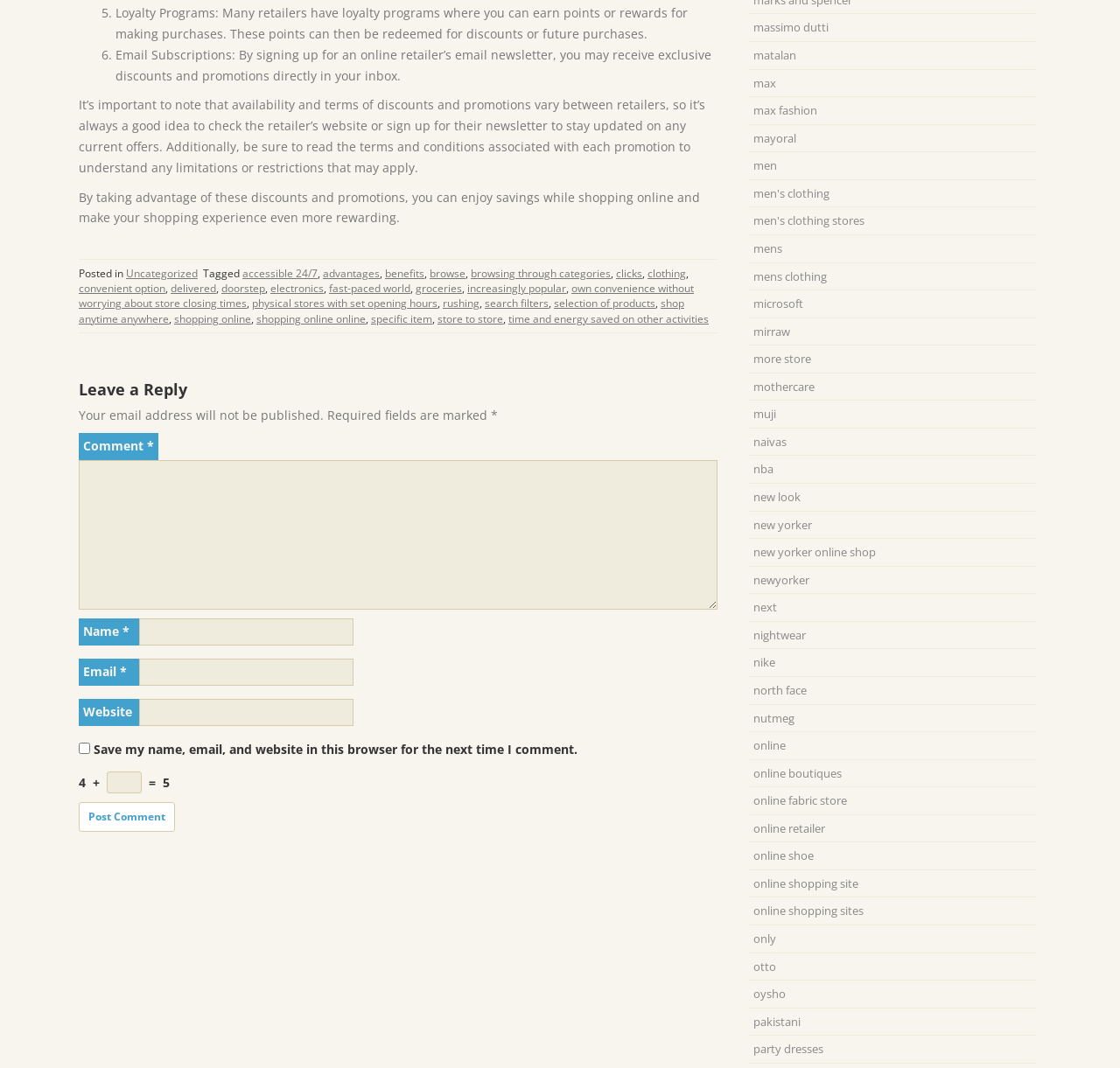What can be earned through loyalty programs?
Make sure to answer the question with a detailed and comprehensive explanation.

The webpage mentions that loyalty programs allow customers to earn points or rewards, which can be redeemed for discounts or future purchases.